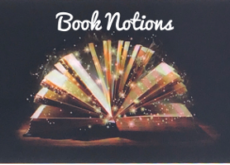Please reply to the following question with a single word or a short phrase:
What is above the book?

The title